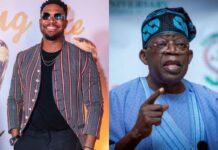What type of attire is Bola Ahmed Tinubu wearing?
Offer a detailed and exhaustive answer to the question.

The image shows Bola Ahmed Tinubu dressed in traditional attire, which is a significant aspect of his cultural identity and reflects his connection to Nigerian heritage.